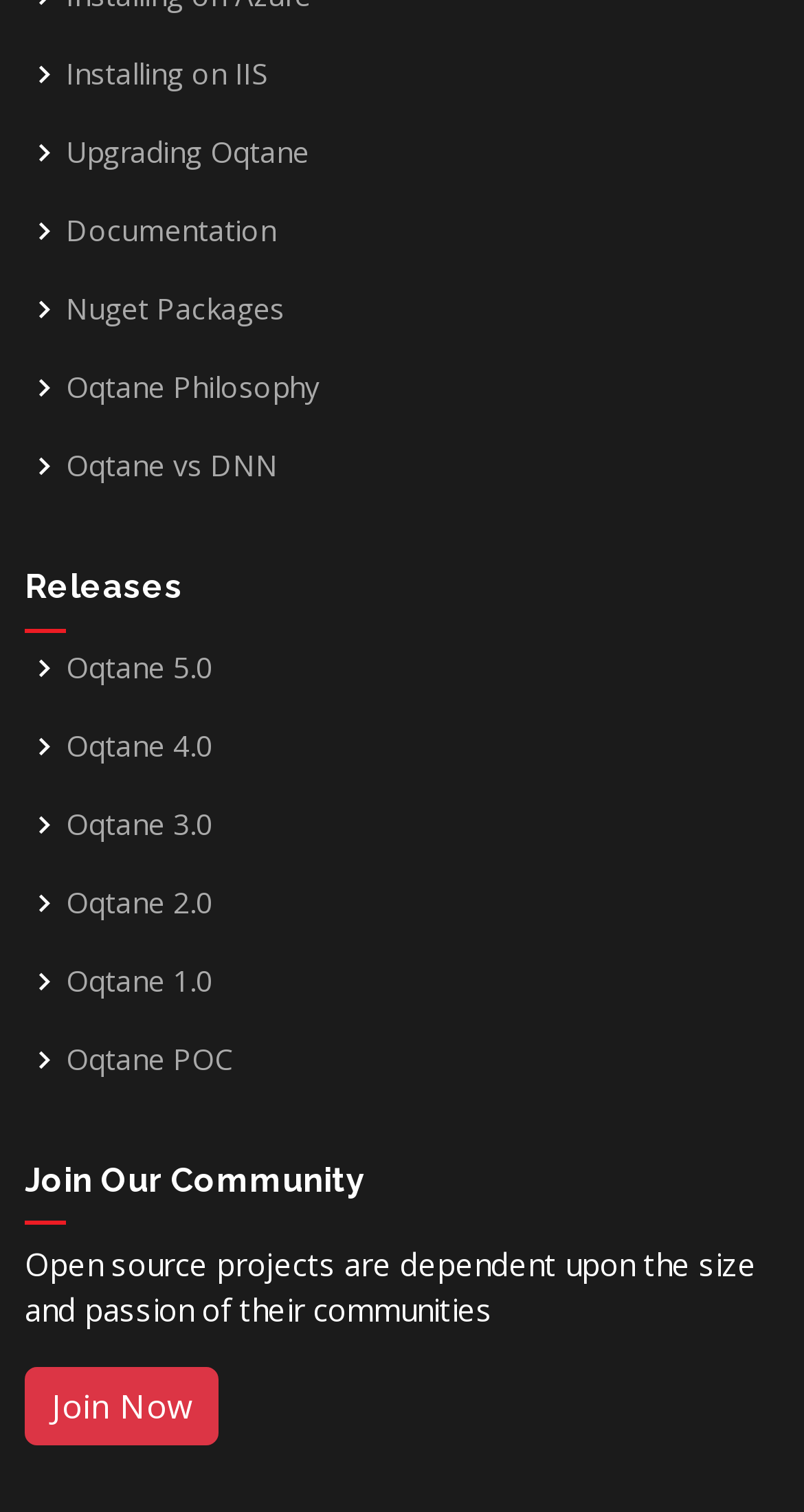Provide a single word or phrase to answer the given question: 
How many headings are there on the webpage?

2